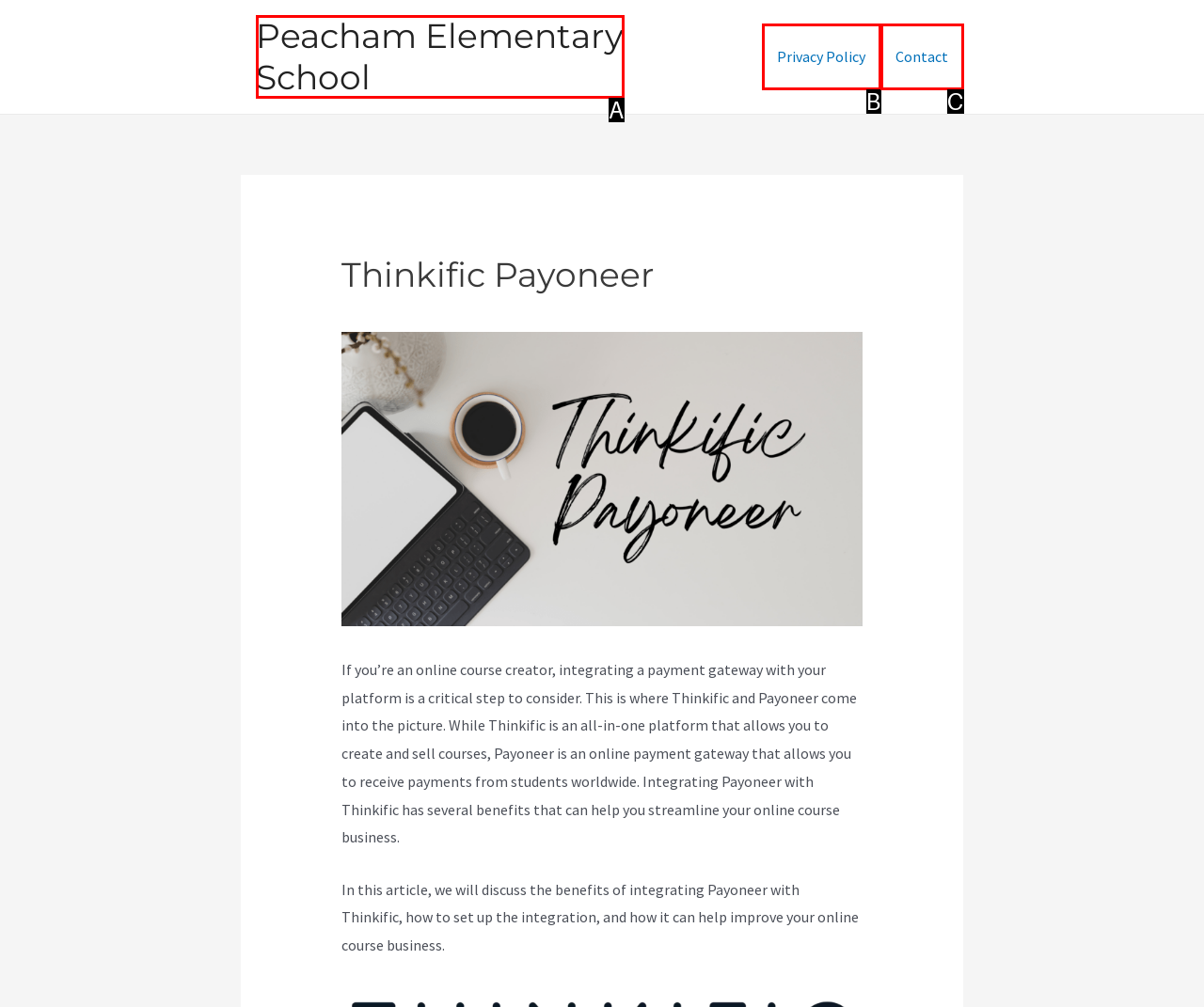Tell me which one HTML element best matches the description: Contact Answer with the option's letter from the given choices directly.

C